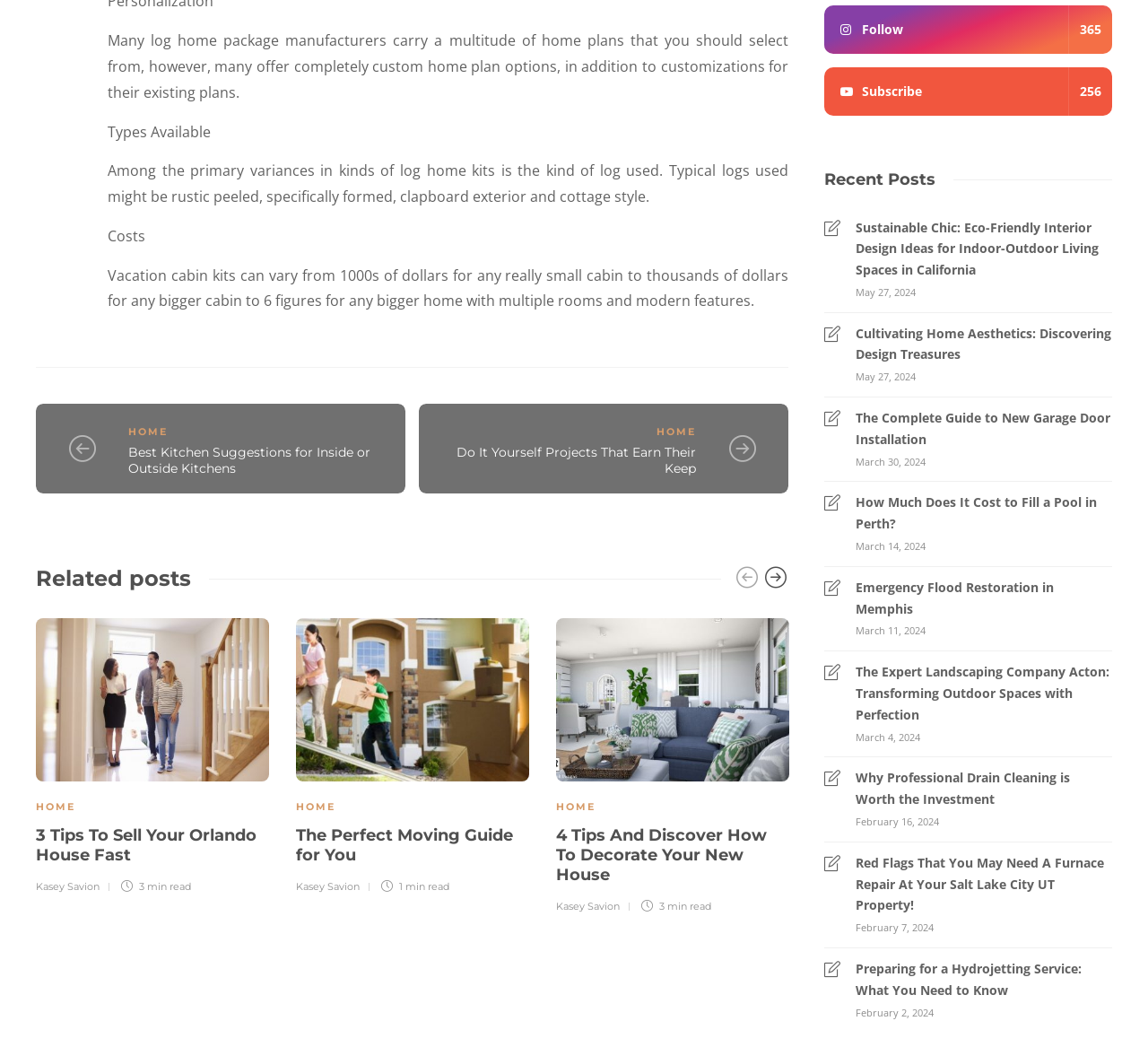Can you find the bounding box coordinates for the element that needs to be clicked to execute this instruction: "Follow 365"? The coordinates should be given as four float numbers between 0 and 1, i.e., [left, top, right, bottom].

[0.718, 0.005, 0.969, 0.051]